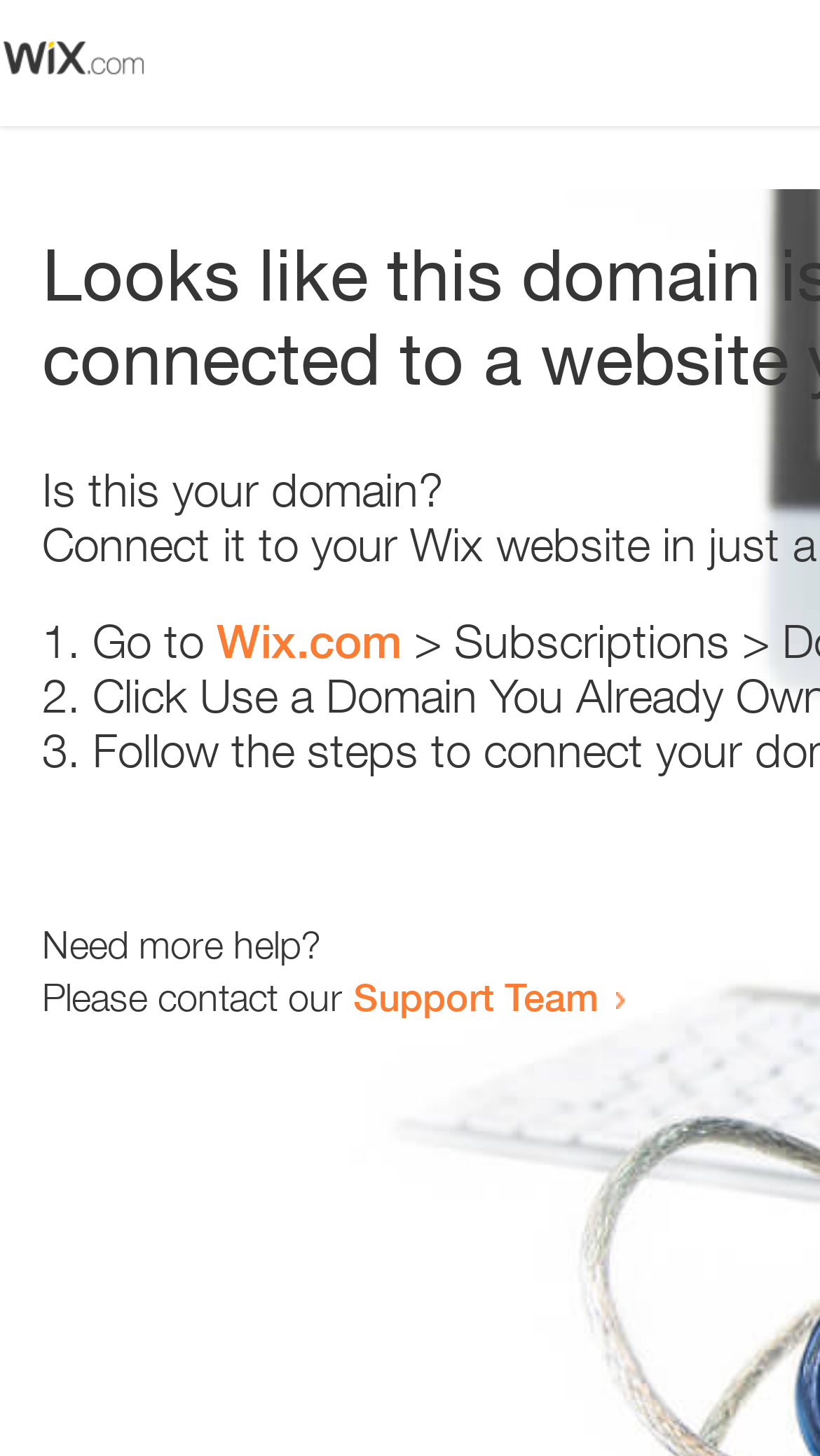How many steps are provided to resolve the issue?
Please provide a comprehensive answer to the question based on the webpage screenshot.

The webpage lists three steps, marked with numbers 1, 2, and 3, to help the user resolve the issue with their domain.